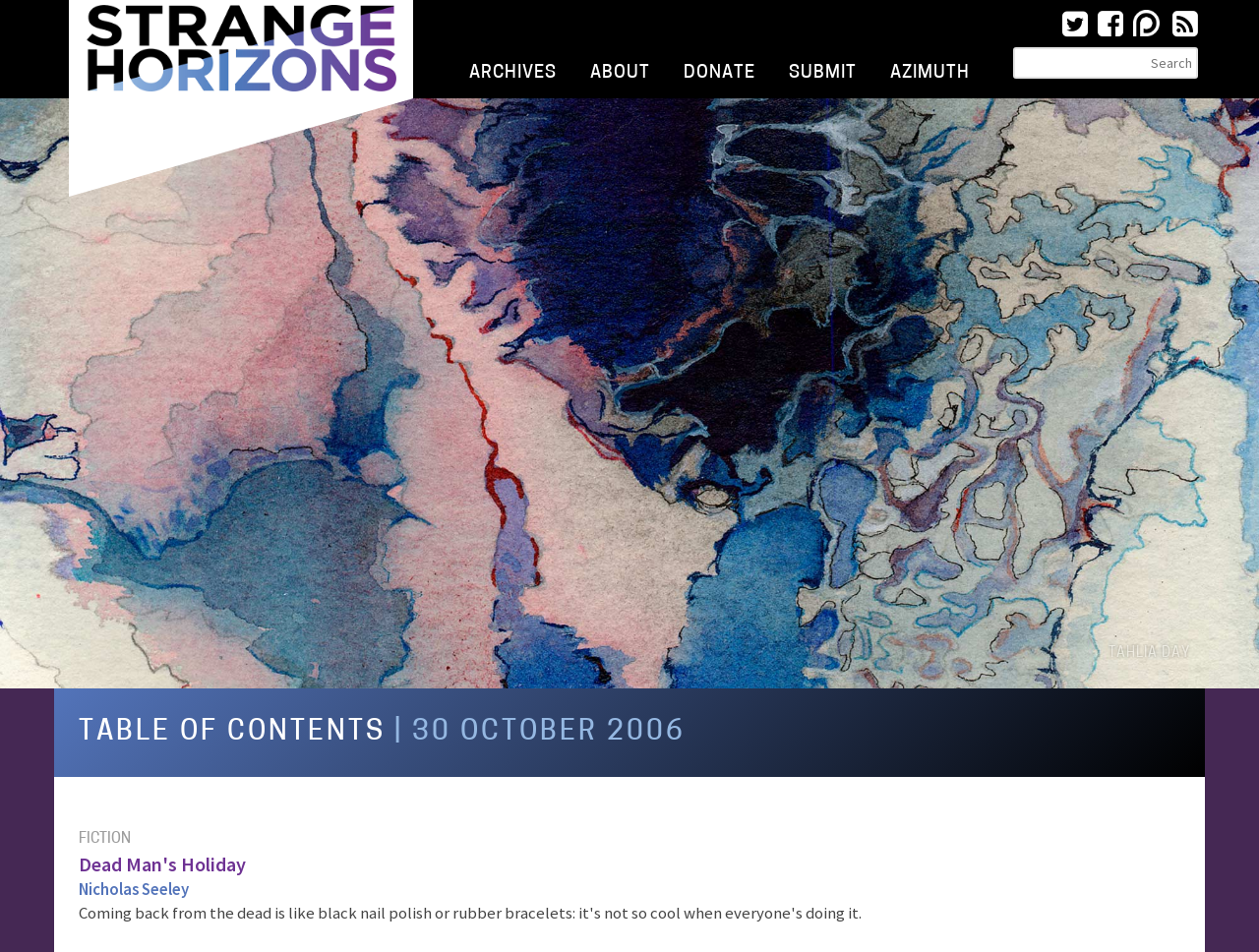Determine the bounding box coordinates of the target area to click to execute the following instruction: "Follow on Twitter."

[0.844, 0.005, 0.864, 0.045]